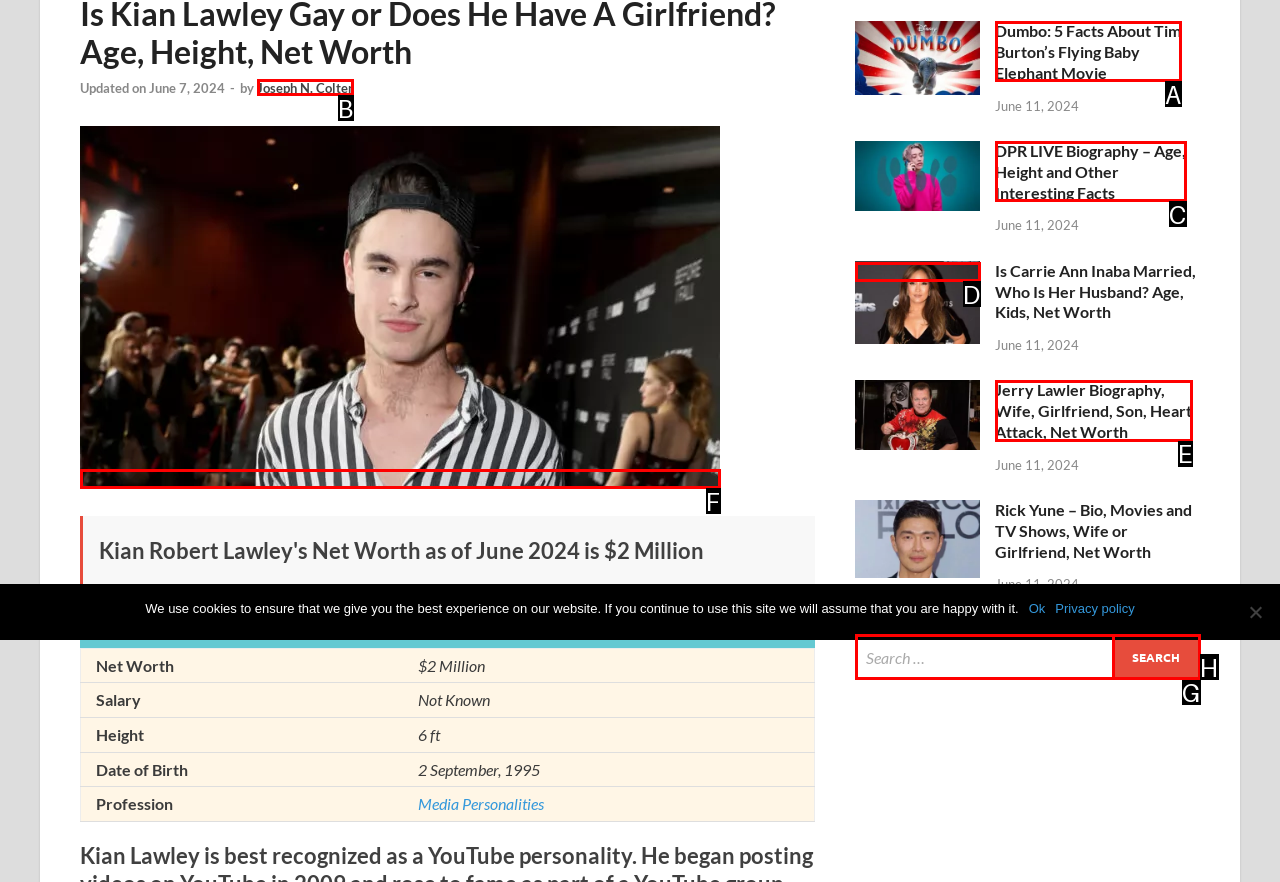Choose the HTML element that aligns with the description: Joseph N. Colter. Indicate your choice by stating the letter.

B